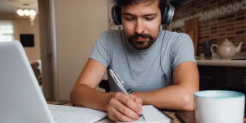Describe the image with as much detail as possible.

In this image, a man is deeply focused on his studies or work while seated at a table in a cozy kitchen environment. He wears headphones, suggesting he's engaged in an audio resource, such as an online course or a virtual meeting. The man is writing with a pen in a notebook, indicating he is likely taking notes or capturing important information. Next to him, there is a laptop, which appears to be a vital tool for his learning process, and a cup, possibly containing coffee or tea, that adds a personal touch to the setting. The atmosphere is conducive to concentration, showcasing a blend of technology and traditional note-taking in his approach to learning. This image aligns with the themes of modern eLearning and blended learning solutions that emphasize the importance of both digital and traditional methods in professional development.